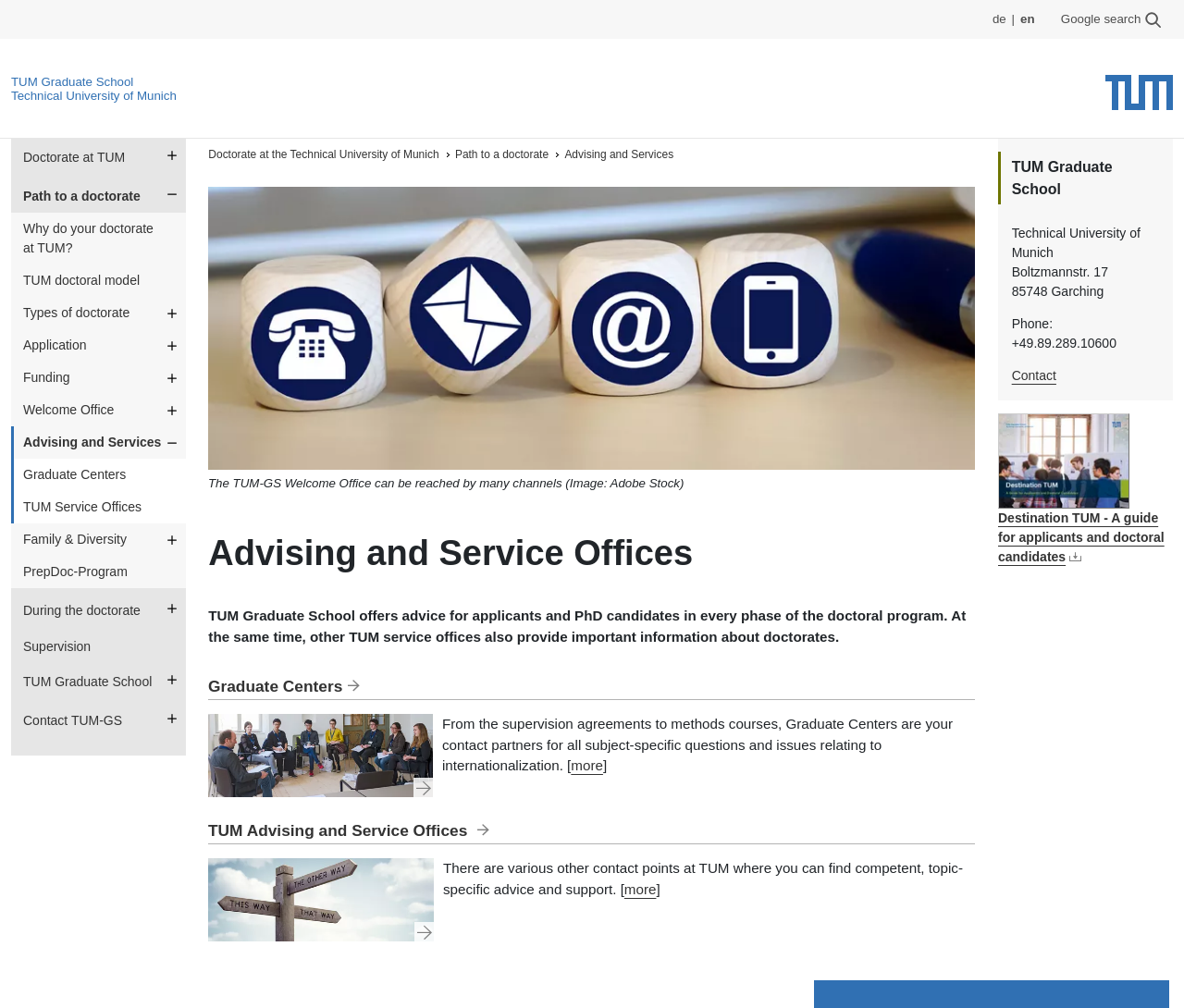Answer the question below using just one word or a short phrase: 
What are the Graduate Centers responsible for?

Subject-specific questions and issues relating to internationalization